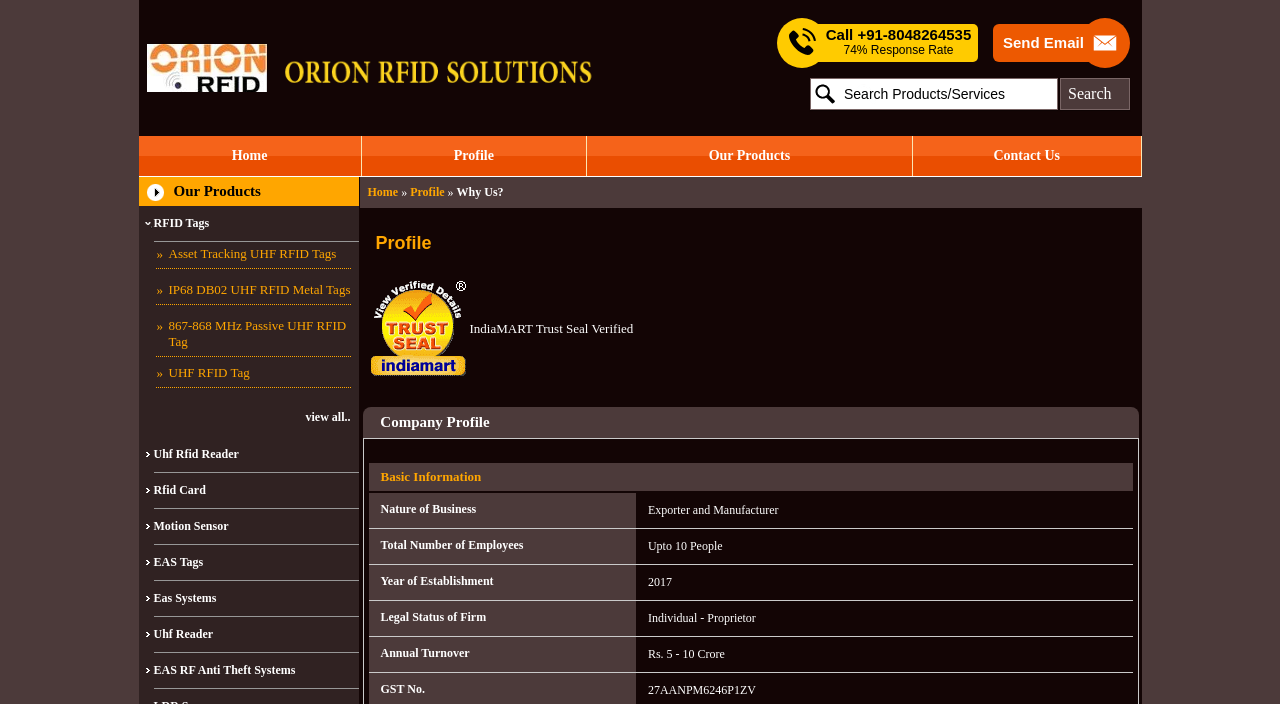Find the bounding box coordinates of the element I should click to carry out the following instruction: "Click on 'Asset Tracking UHF RFID Tags'".

[0.121, 0.344, 0.274, 0.382]